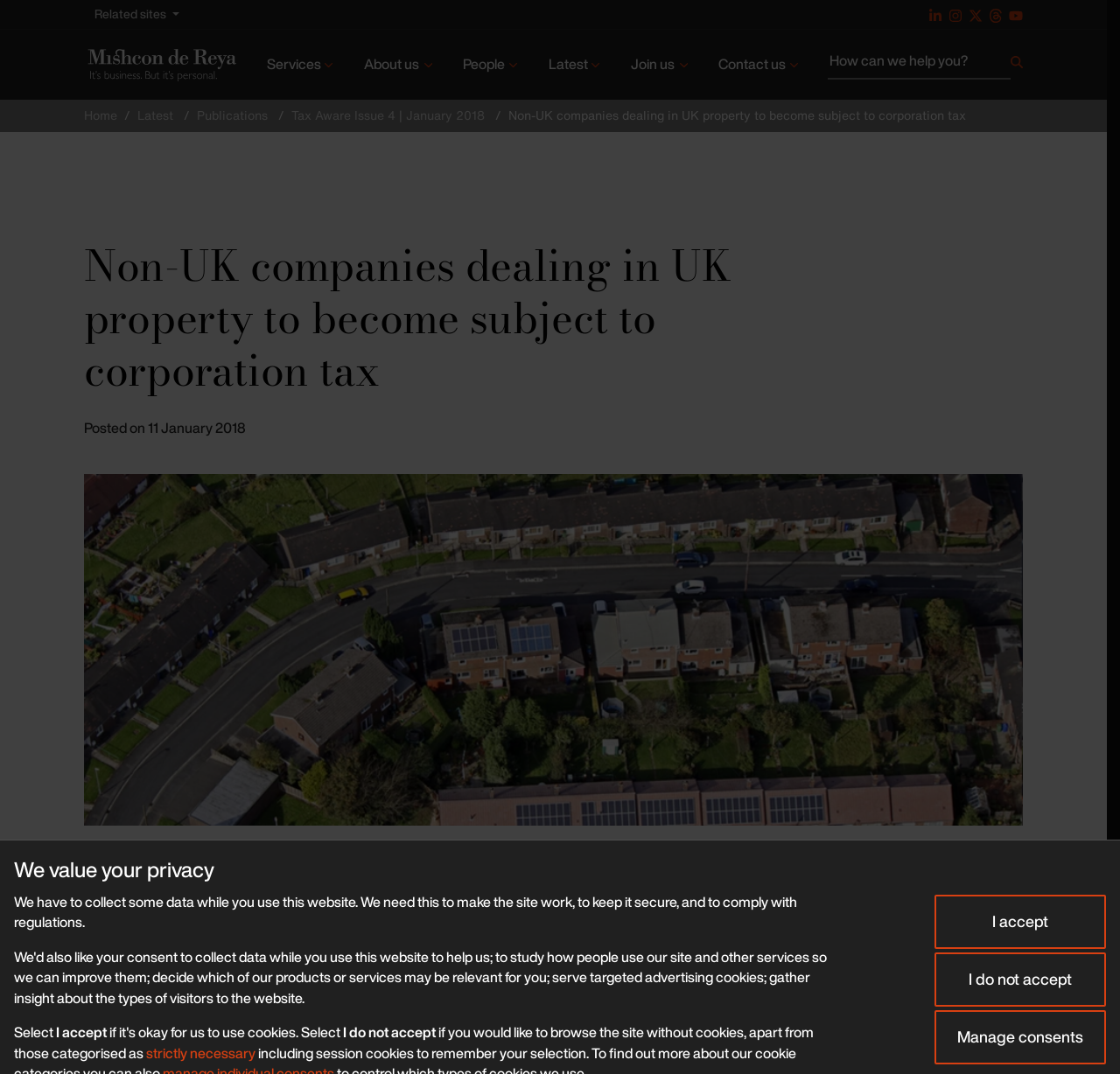What is the topic of this webpage?
Provide an in-depth answer to the question, covering all aspects.

Based on the webpage content, it appears that the topic is related to UK corporation tax, specifically the changes affecting non-UK resident companies that carry on a UK property business or have other income and gains derived from UK property.